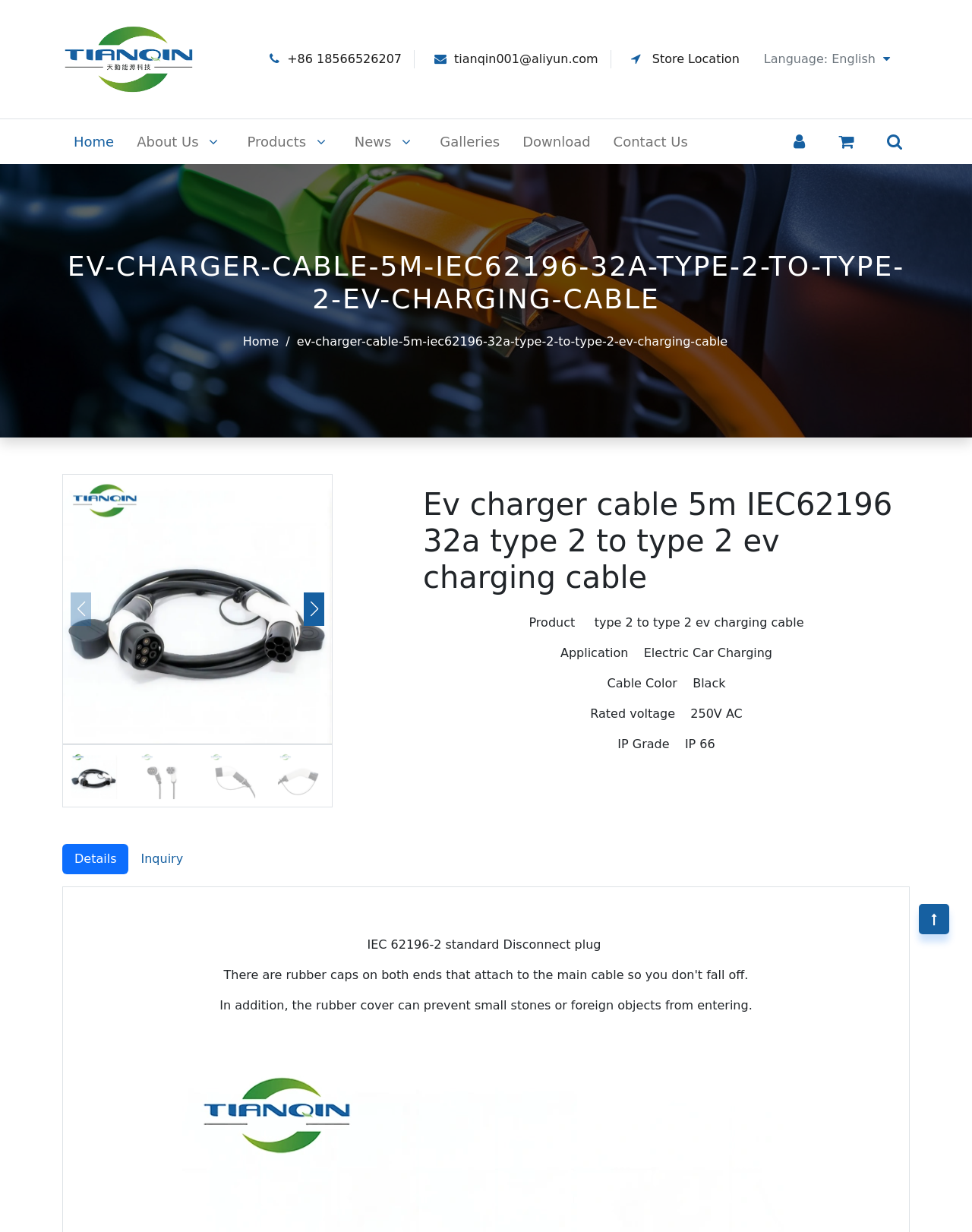How many tabs are there in the product details section?
Please provide a comprehensive answer based on the contents of the image.

There are 2 tabs in the product details section, which are 'Details' and 'Inquiry', and they can be found at the bottom of the product details section.